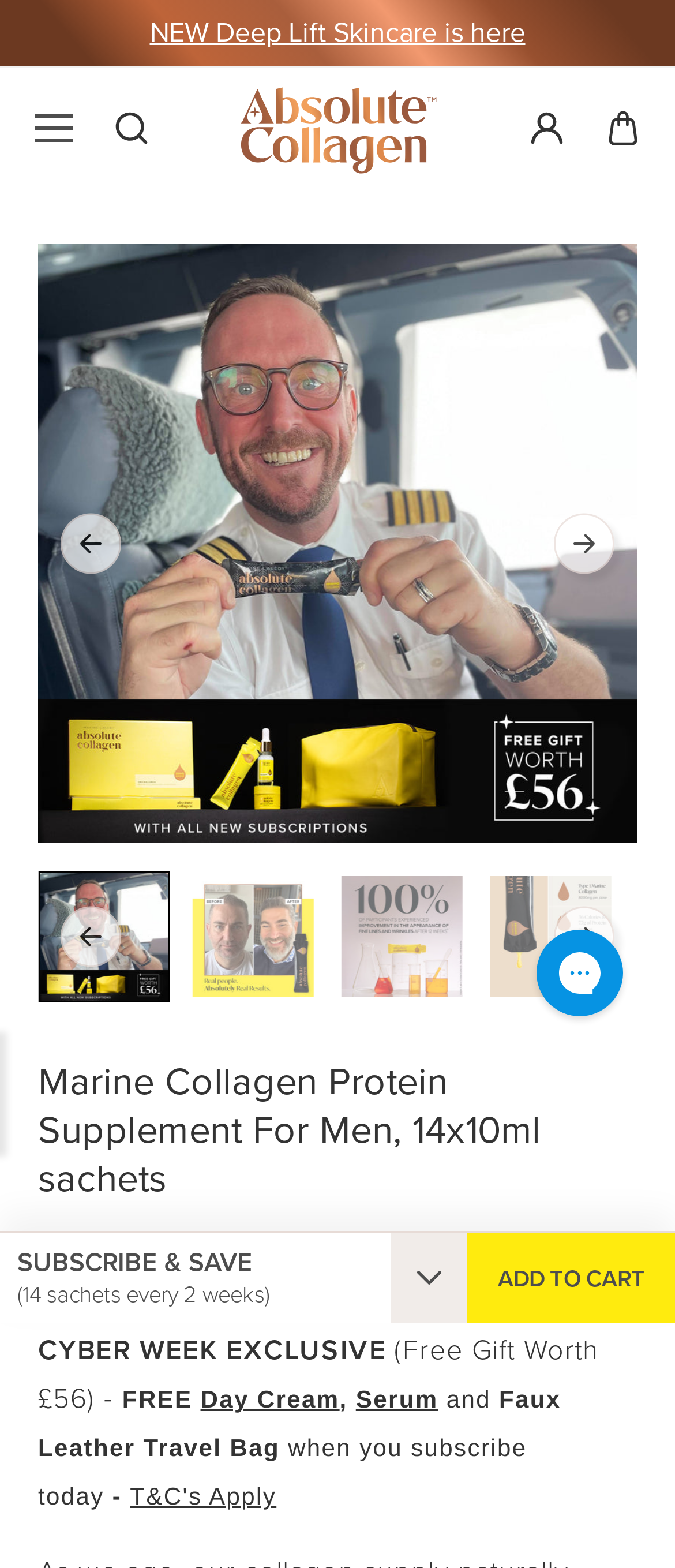Predict the bounding box of the UI element based on the description: "parent_node: Search". The coordinates should be four float numbers between 0 and 1, formatted as [left, top, right, bottom].

[0.051, 0.07, 0.108, 0.094]